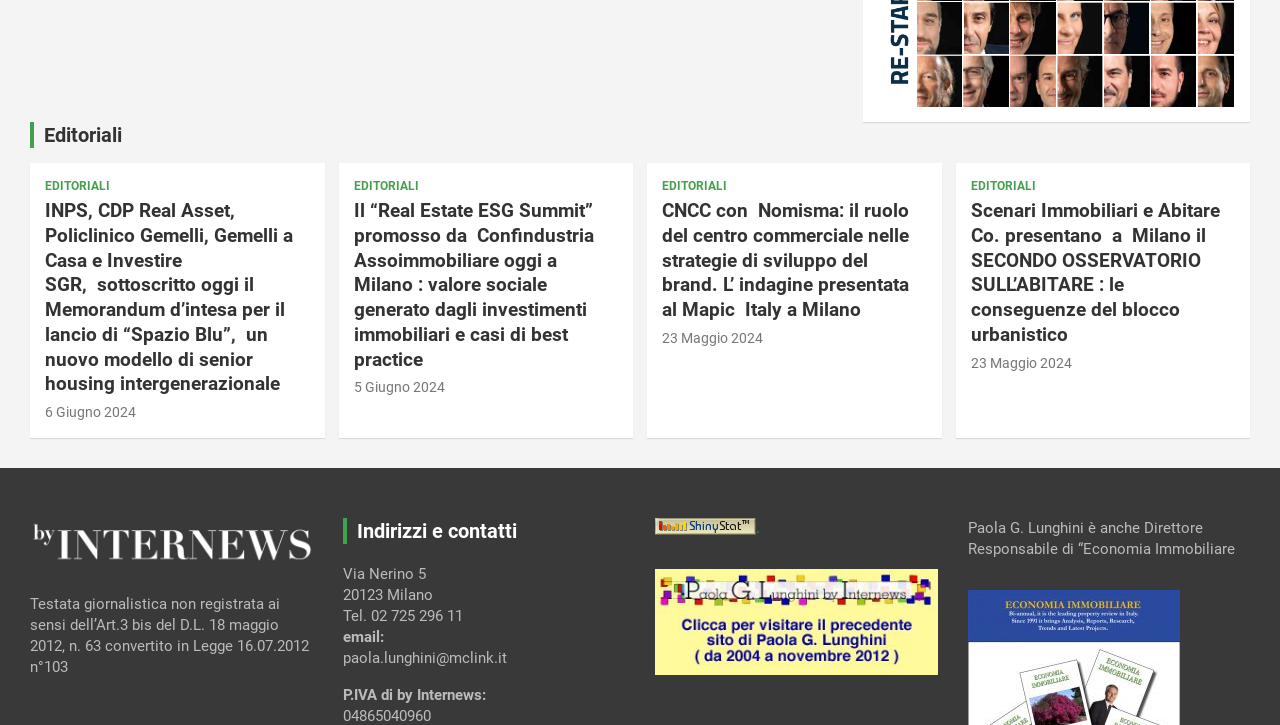Provide a single word or phrase to answer the given question: 
What is the name of the street mentioned in the contact information?

Via Nerino 5